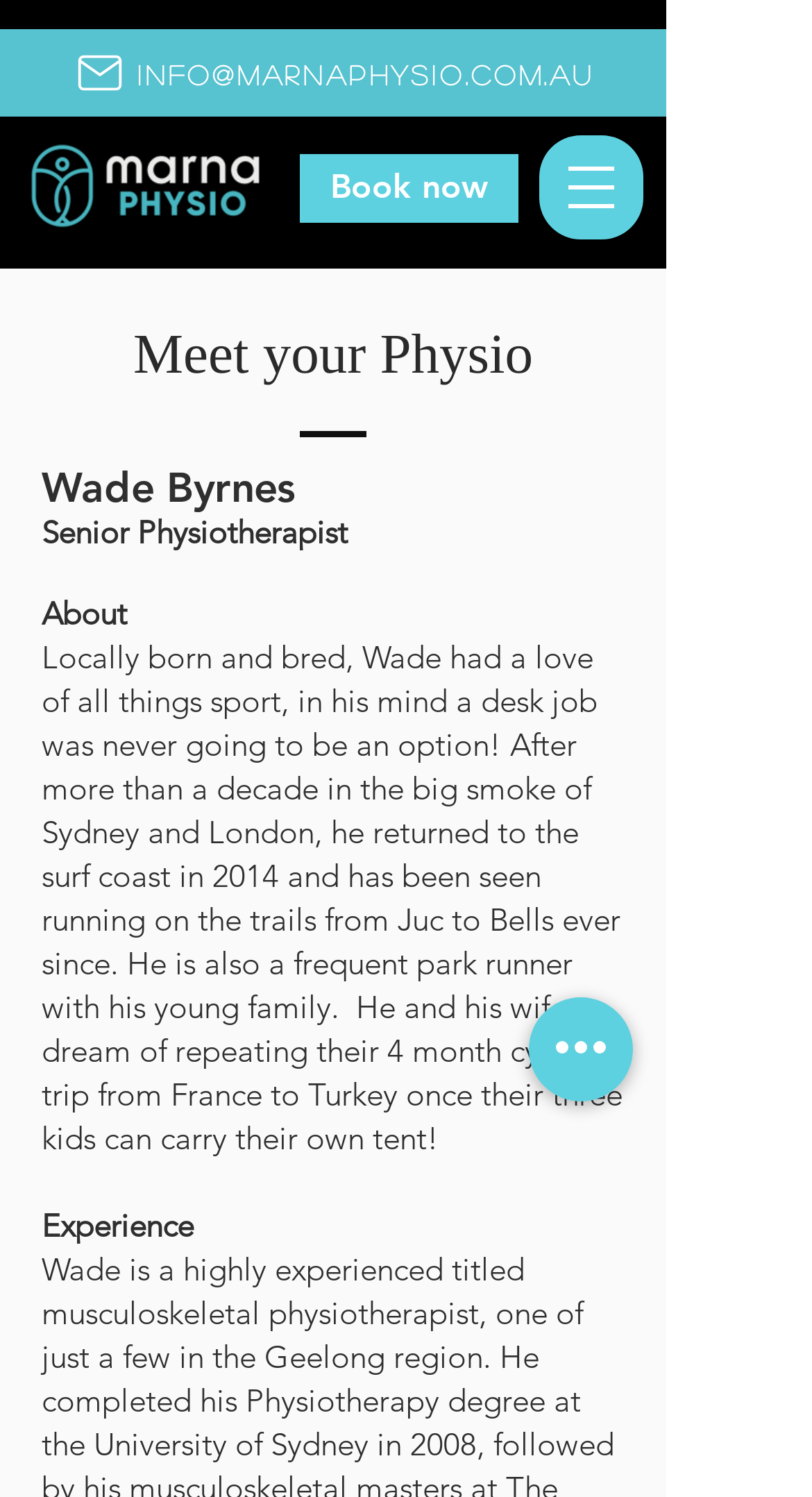Please answer the following question using a single word or phrase: 
What is the profession of Wade Byrnes?

Senior Physiotherapist